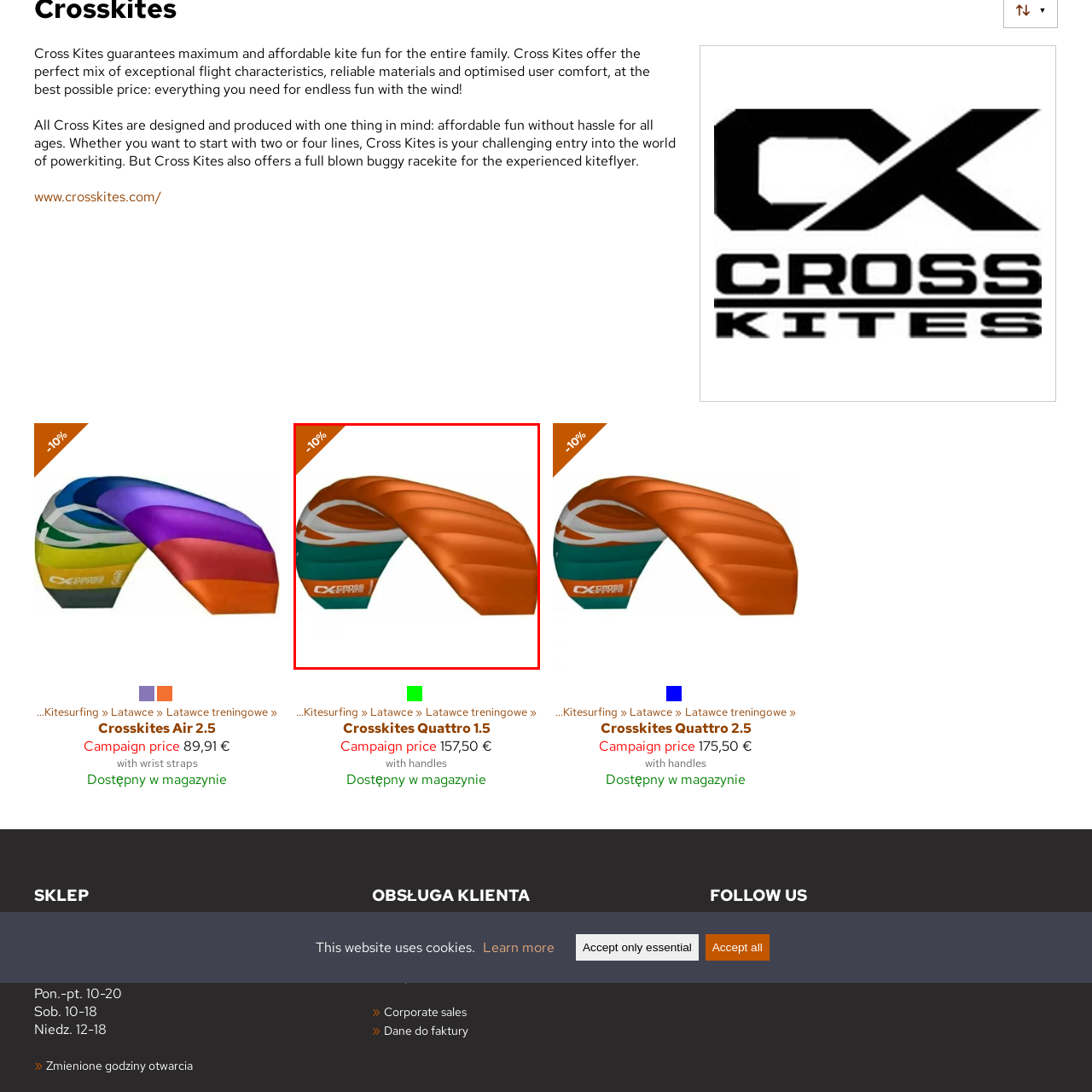What is the purpose of the kite?
Examine the image within the red bounding box and give a comprehensive response.

The kite is designed to deliver an enjoyable flying experience, combining quality materials with user-friendly features, making it ideal for family fun, as stated in the image description.